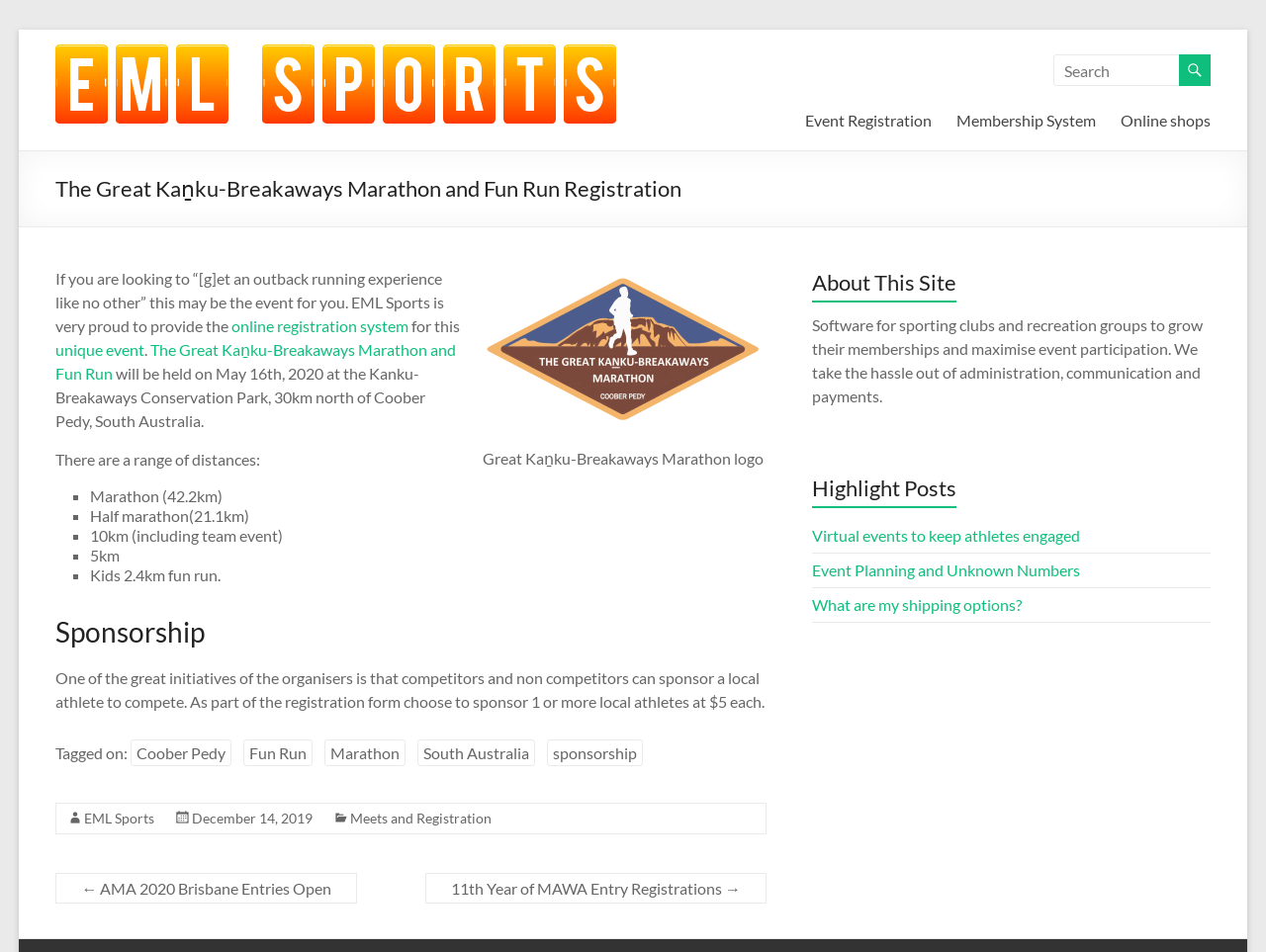What are the distances available for the event?
Based on the image, answer the question with as much detail as possible.

I found the answer by looking at the list of distances mentioned in the text, which includes Marathon, Half marathon, 10km, 5km, and Kids 2.4km fun run.